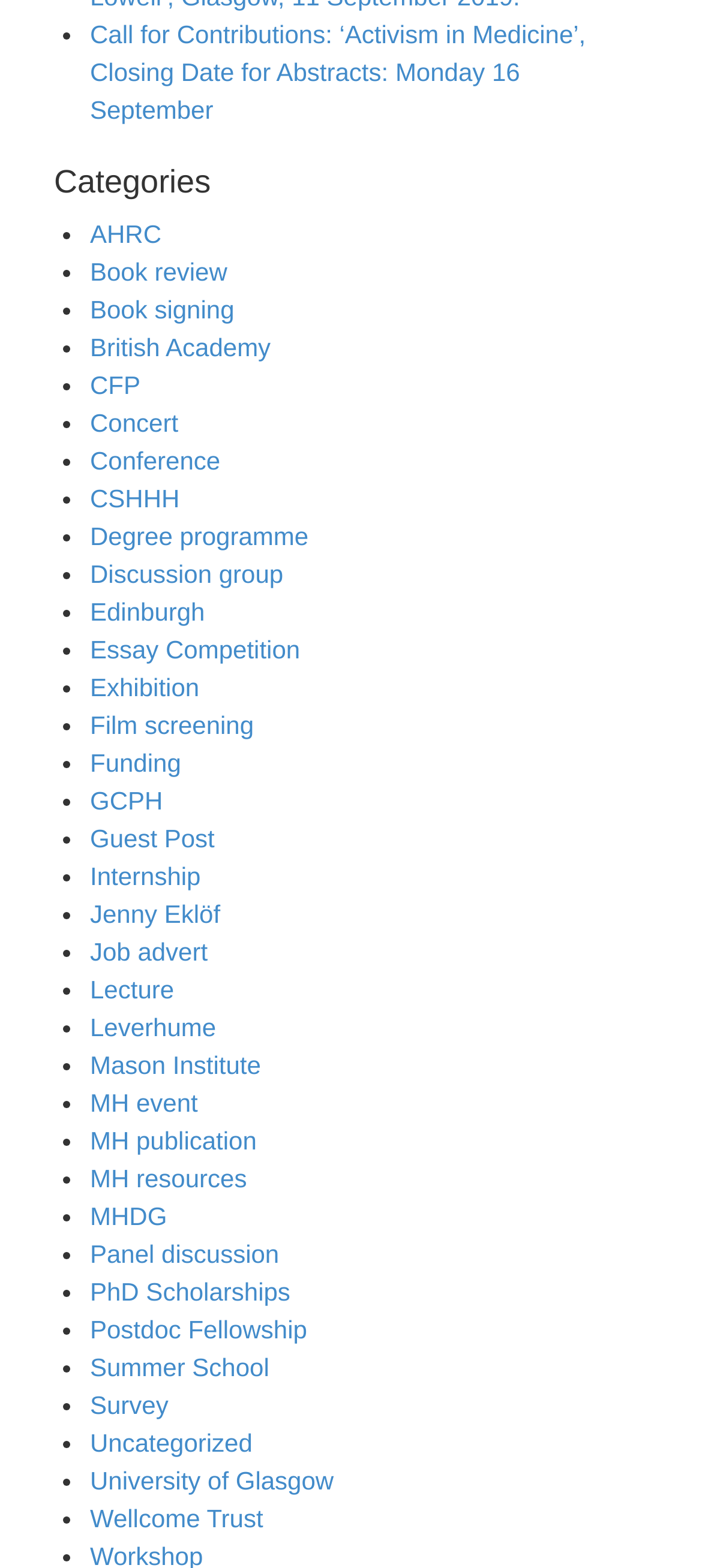Find the bounding box coordinates for the area you need to click to carry out the instruction: "Click on 'Call for Contributions: ‘Activism in Medicine’, Closing Date for Abstracts: Monday 16 September'". The coordinates should be four float numbers between 0 and 1, indicated as [left, top, right, bottom].

[0.128, 0.012, 0.834, 0.079]